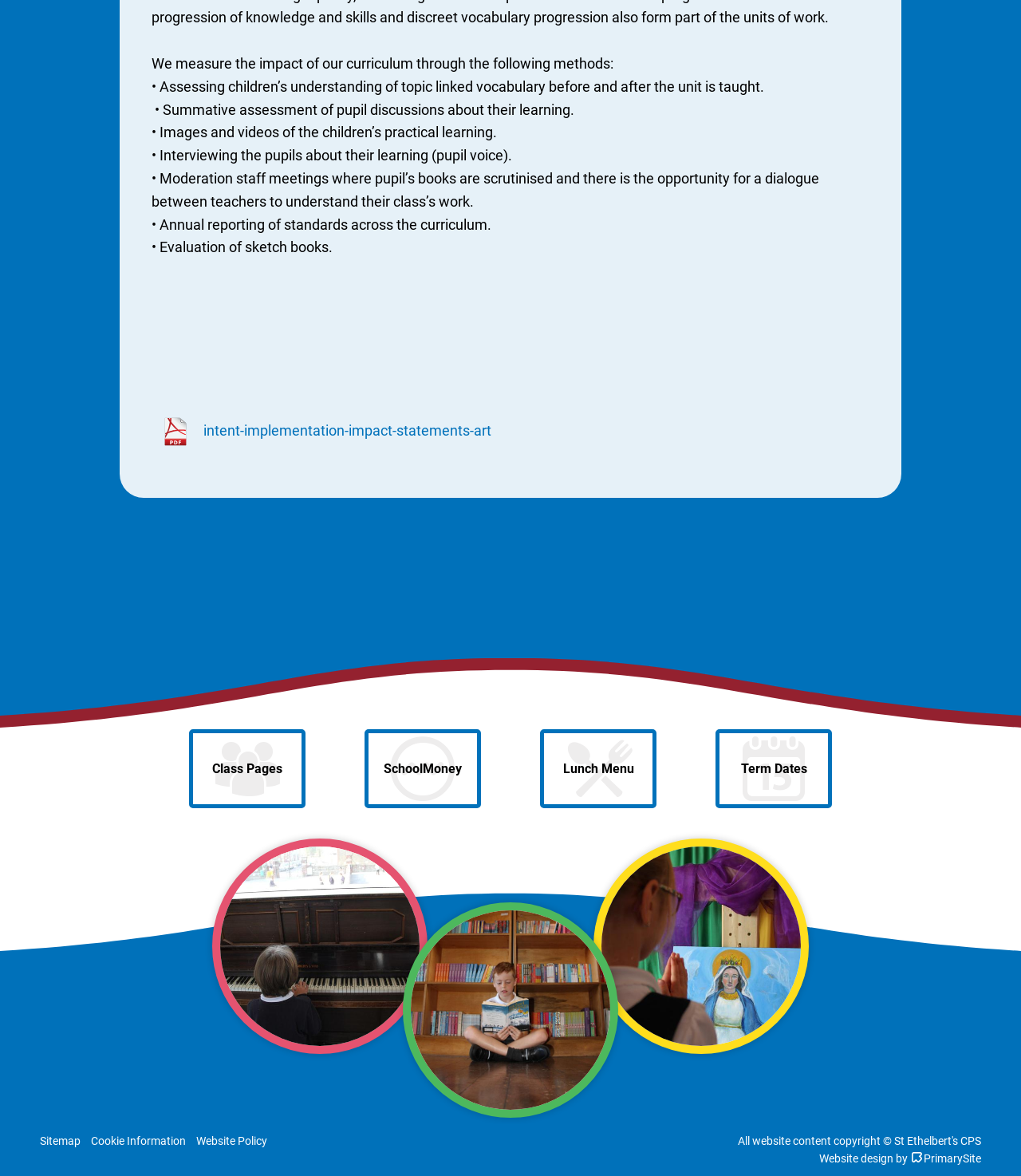Please mark the clickable region by giving the bounding box coordinates needed to complete this instruction: "Click on 'American reveals five things in the US that Brits would find strange (including landlord groups that dictate grass heights)'".

None